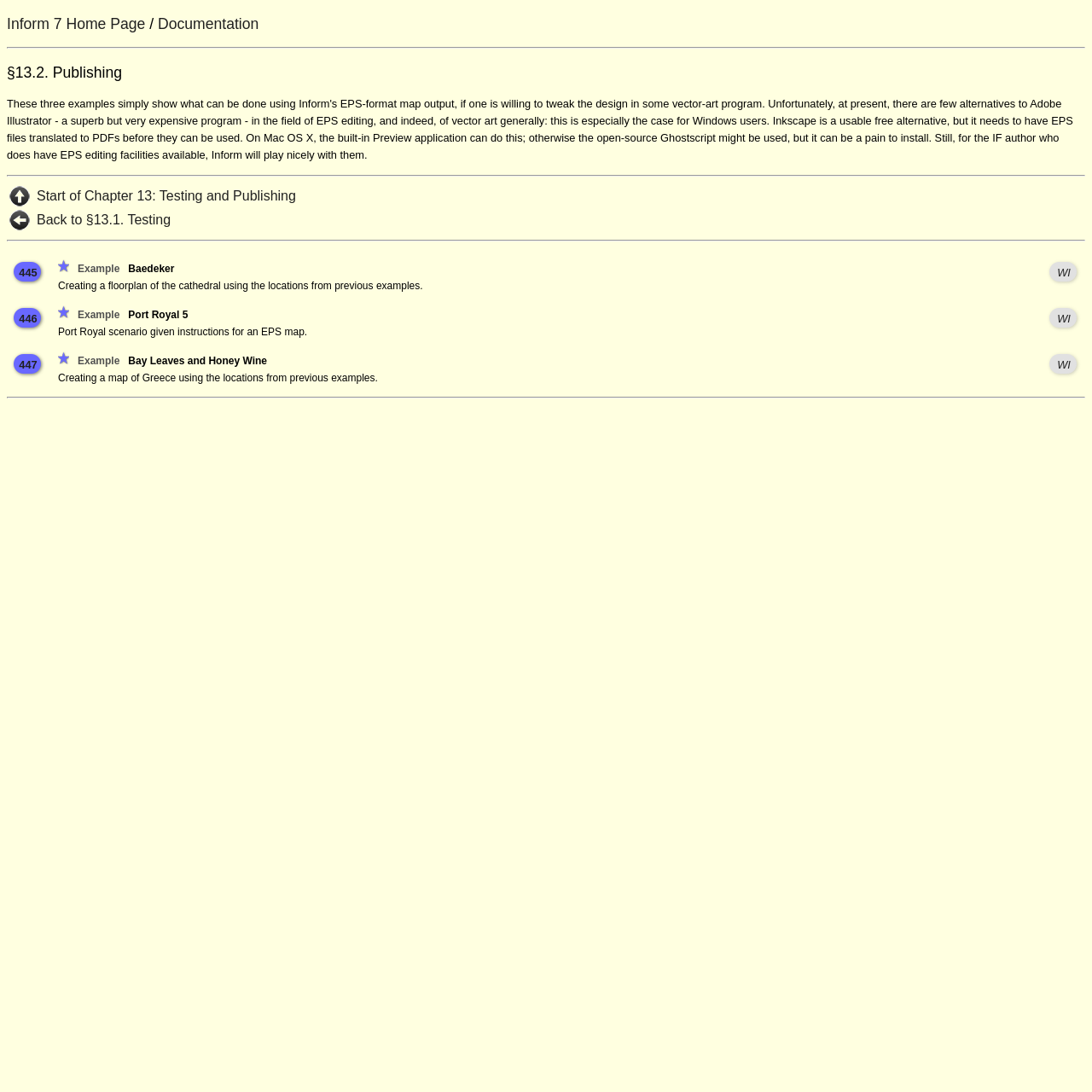Please give a concise answer to this question using a single word or phrase: 
What is the format of the map mentioned in ExamplePort Royal 5?

EPS